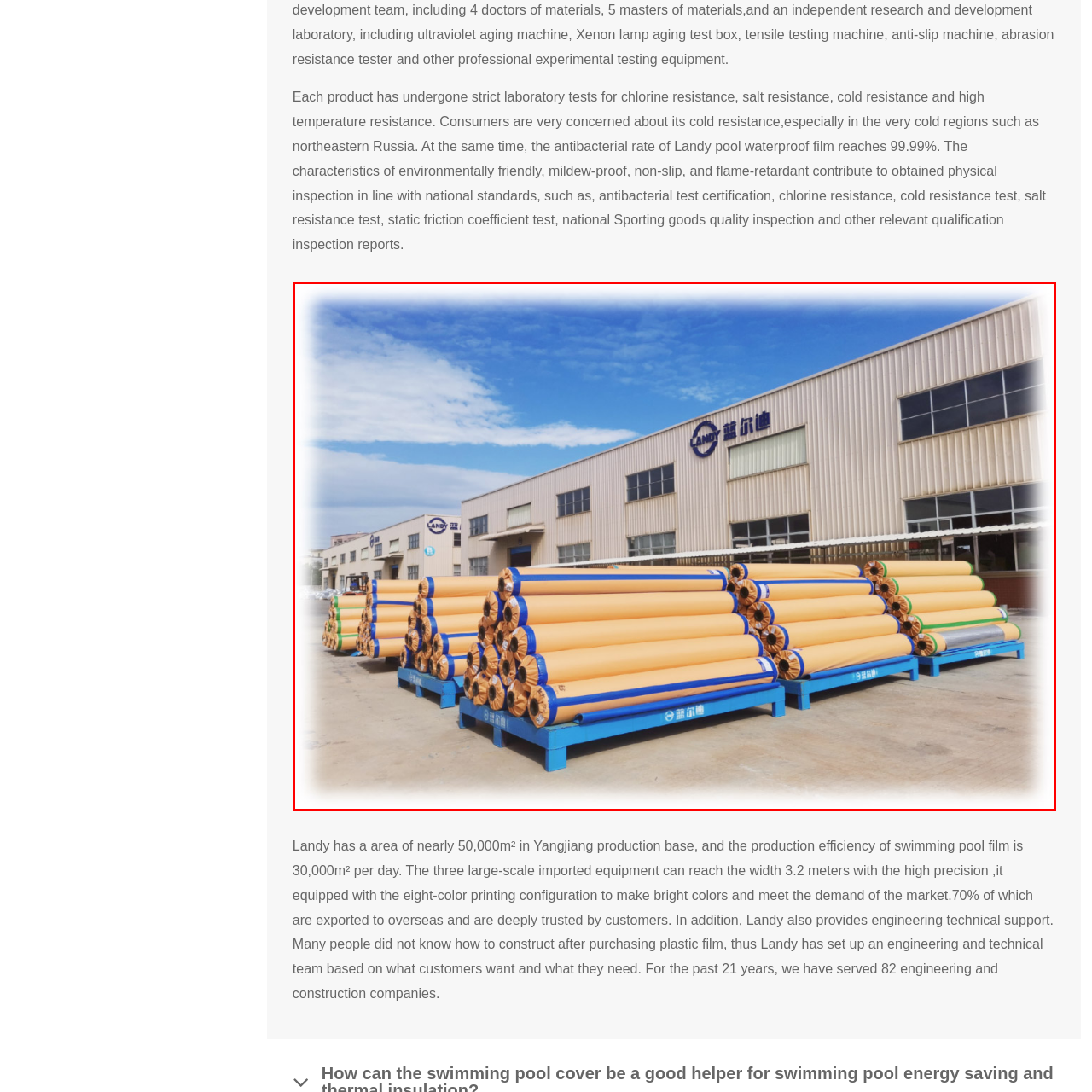Describe in detail the elements and actions shown in the image within the red-bordered area.

The image depicts a vibrant and organized display of swimming pool films produced by Landy, stacked neatly outside their production facility. The films are designed with a prominent yellow and blue color scheme, showcasing their durability and resistance features. In the background, the Landy company building is visible, marked with its logo, reflecting a modern industrial aesthetic. This scene highlights Landy's commitment to quality, as their products undergo stringent laboratory tests for chlorine, cold, and salt resistance, making them ideal for varied climates, including extremely cold regions like northeastern Russia. The facility, spanning nearly 50,000 m², emphasizes high production efficiency, with capabilities of producing 30,000 m² of film daily, catering to both local and international markets.